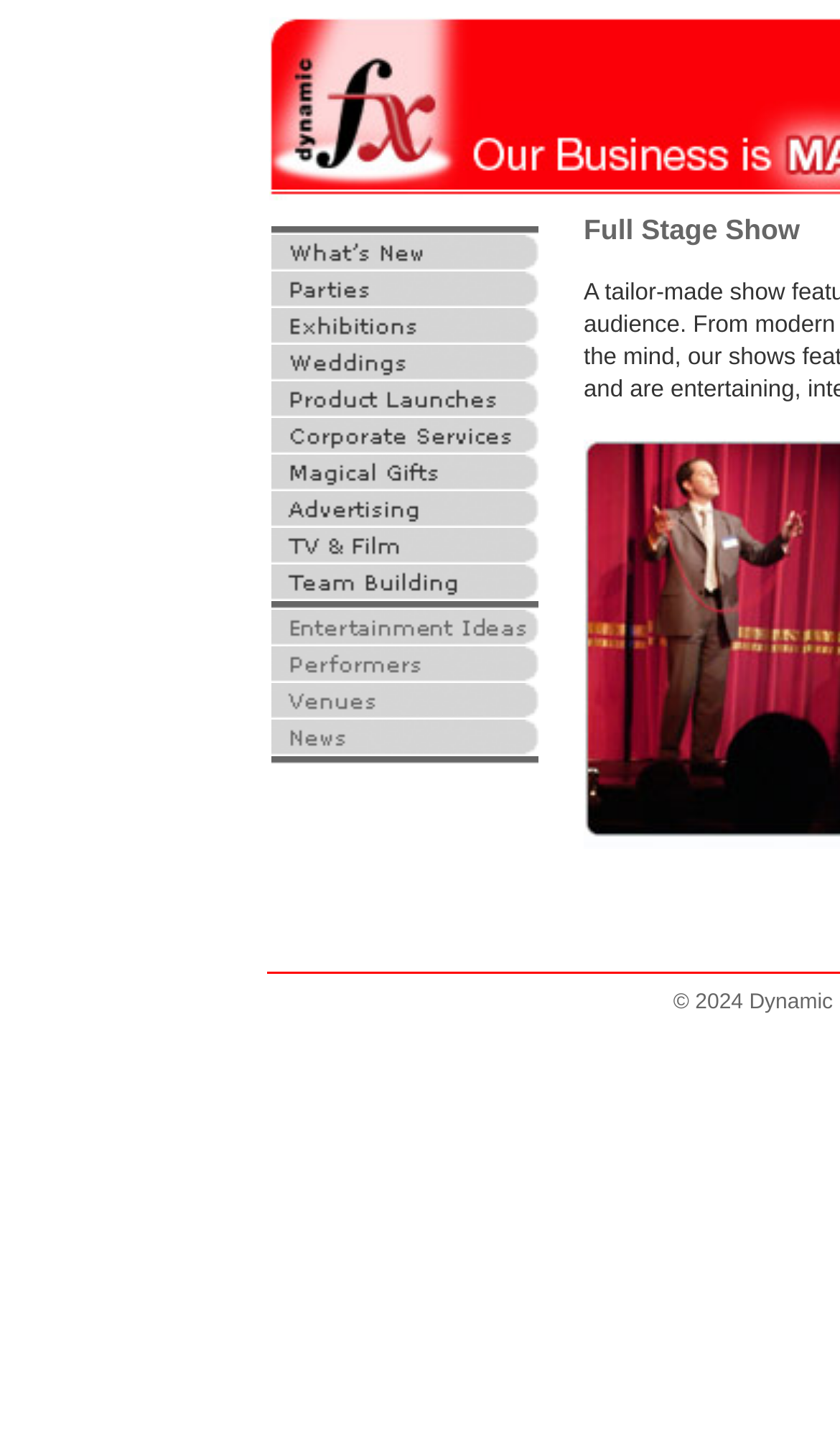What is the purpose of the links on the webpage?
Please provide a detailed and comprehensive answer to the question.

The links on the webpage are accompanied by images, and their bounding box coordinates suggest that they are arranged in a vertical list. This, combined with the presence of multiple links, leads me to conclude that the links are used to showcase different acts or performances.